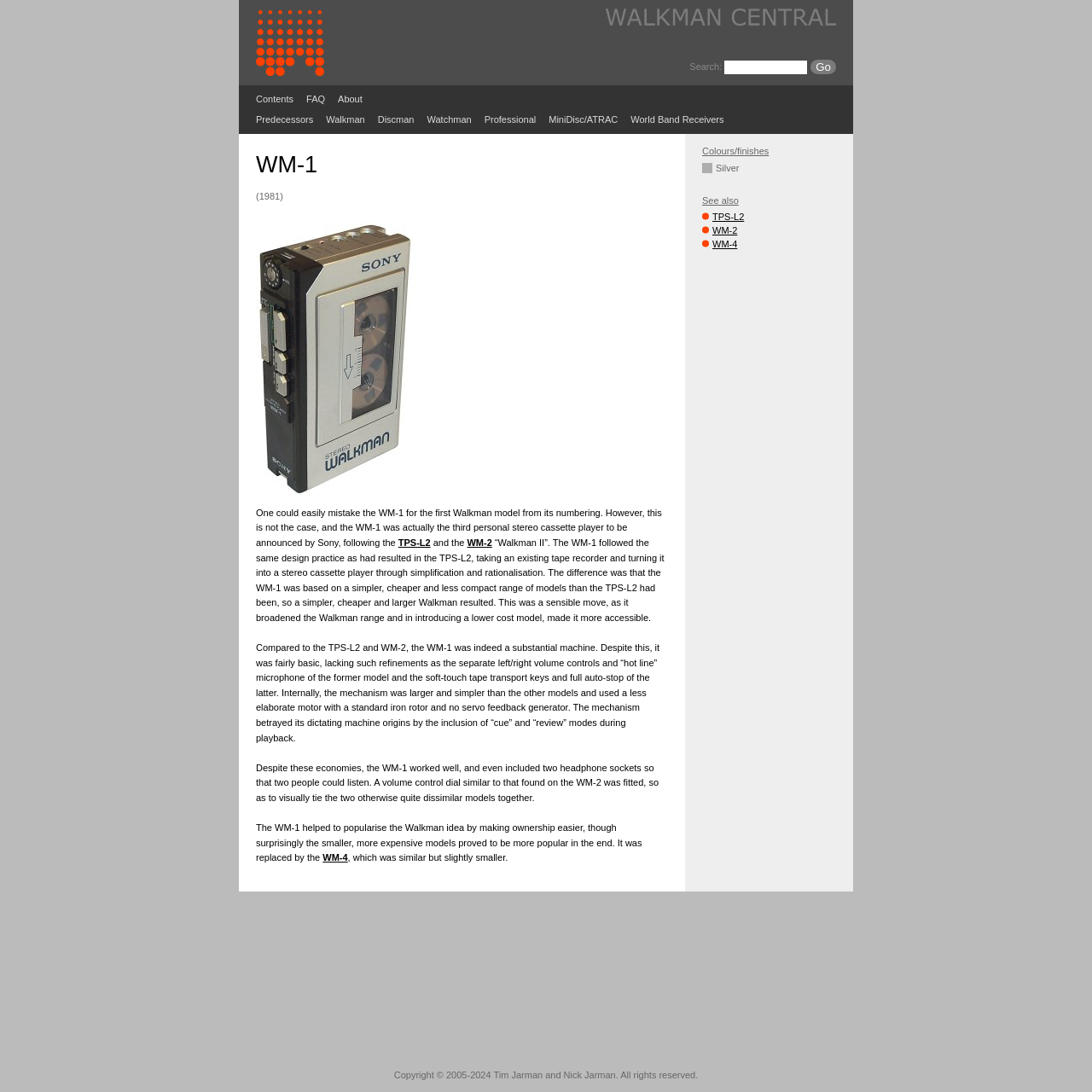Can you pinpoint the bounding box coordinates for the clickable element required for this instruction: "Click Go"? The coordinates should be four float numbers between 0 and 1, i.e., [left, top, right, bottom].

[0.742, 0.055, 0.766, 0.068]